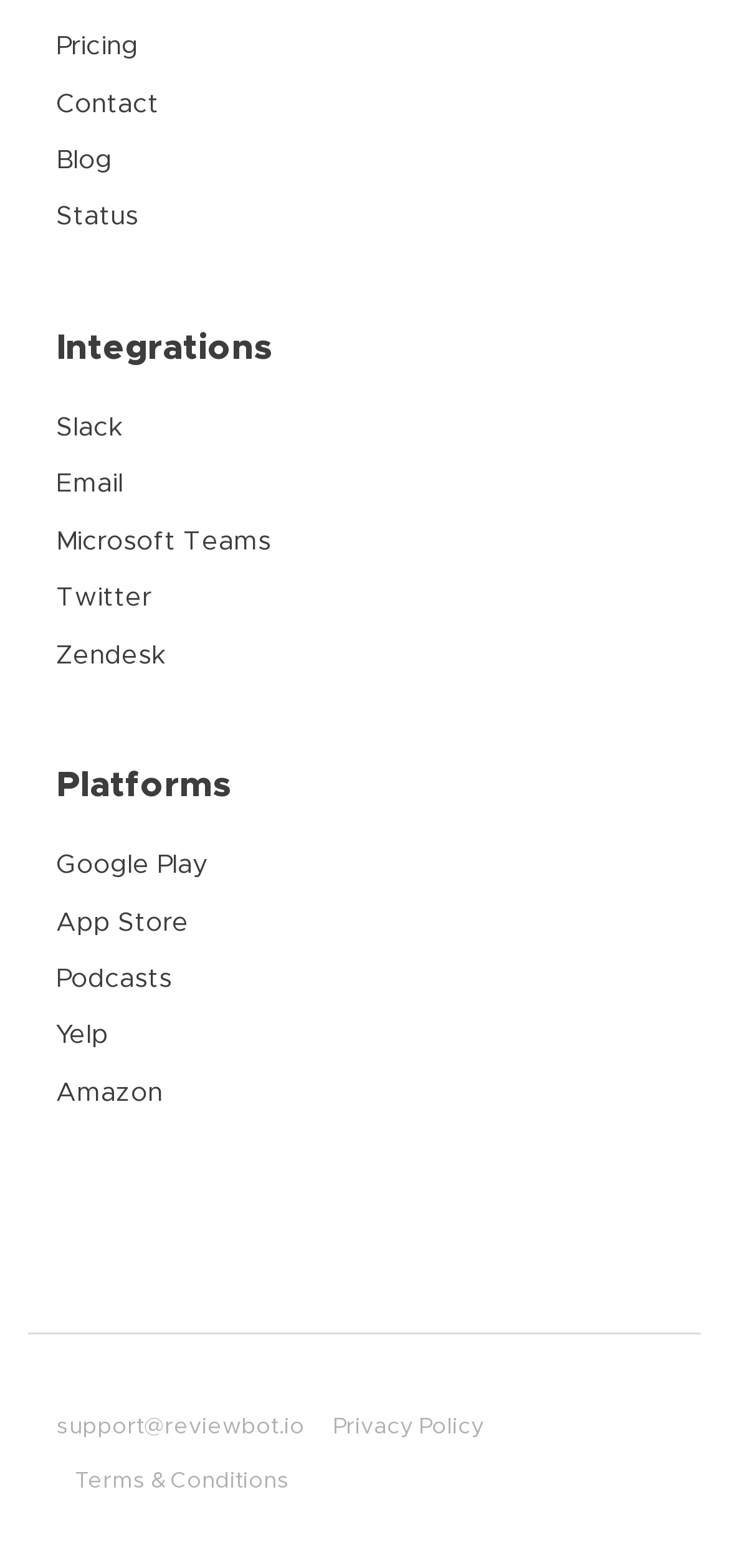Identify the bounding box for the UI element described as: "Chat". Ensure the coordinates are four float numbers between 0 and 1, formatted as [left, top, right, bottom].

None